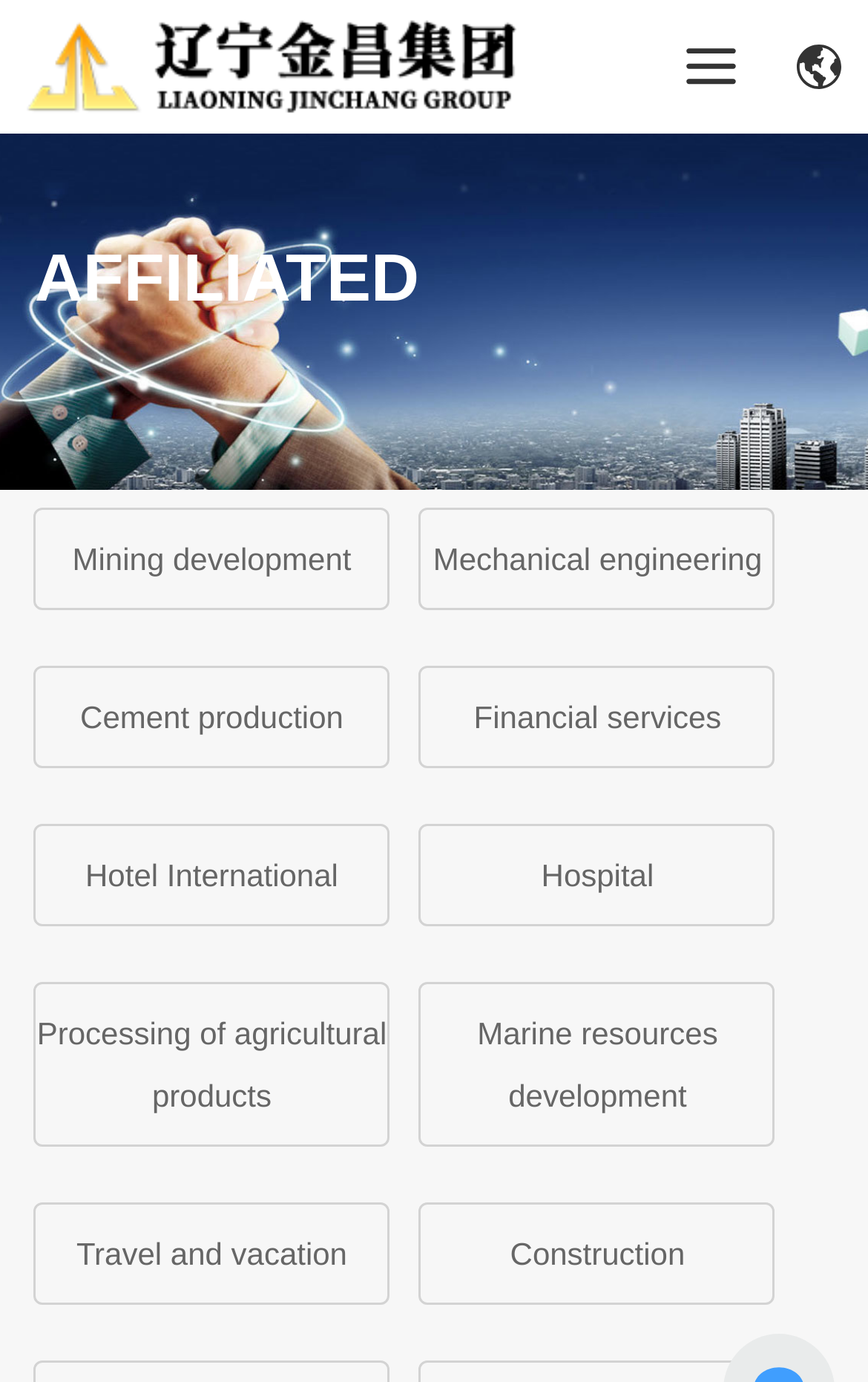Determine the bounding box coordinates of the clickable region to carry out the instruction: "Explore Cement production".

[0.092, 0.506, 0.396, 0.532]